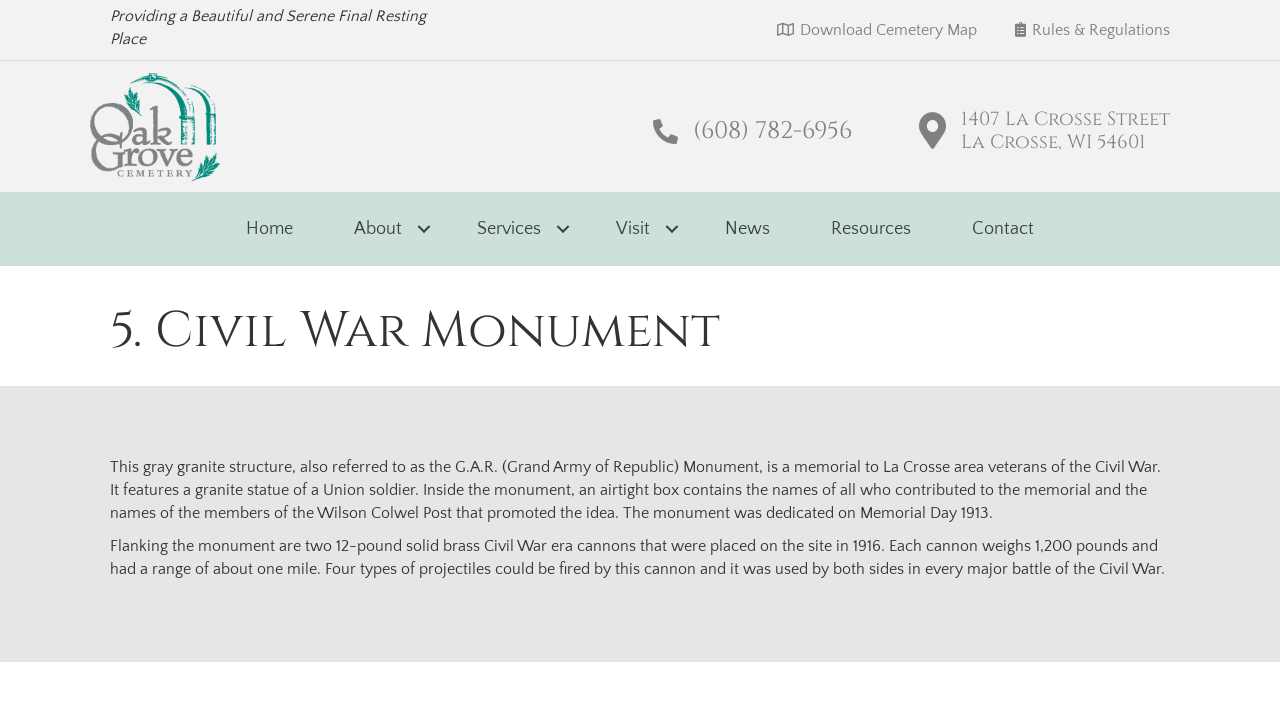Write an elaborate caption that captures the essence of the webpage.

The webpage is about the 5. Civil War Monument in Oak Grove Cemetery. At the top, there is a heading "Providing a Beautiful and Serene Final Resting Place". Below it, there are three links: "Download Cemetery Map", "Rules & Regulations", and "Oak Grove Cemetery", which is accompanied by an image of the cemetery. To the right of the image, there is a link "(608) 782-6956" and an address "1407 La Crosse Street La Crosse, WI 54601".

On the left side, there is a navigation menu labeled "Menu" with seven links: "Home", "About", "Services", "Visit", "News", "Resources", and "Contact". Below the menu, there is a heading "5. Civil War Monument" followed by two paragraphs of text describing the monument. The first paragraph explains that the monument is a memorial to La Crosse area veterans of the Civil War, featuring a granite statue of a Union soldier, and an airtight box containing the names of contributors and members of the Wilson Colwel Post. The second paragraph describes two 12-pound solid brass Civil War era cannons flanking the monument, which were placed on the site in 1916 and had a range of about one mile.